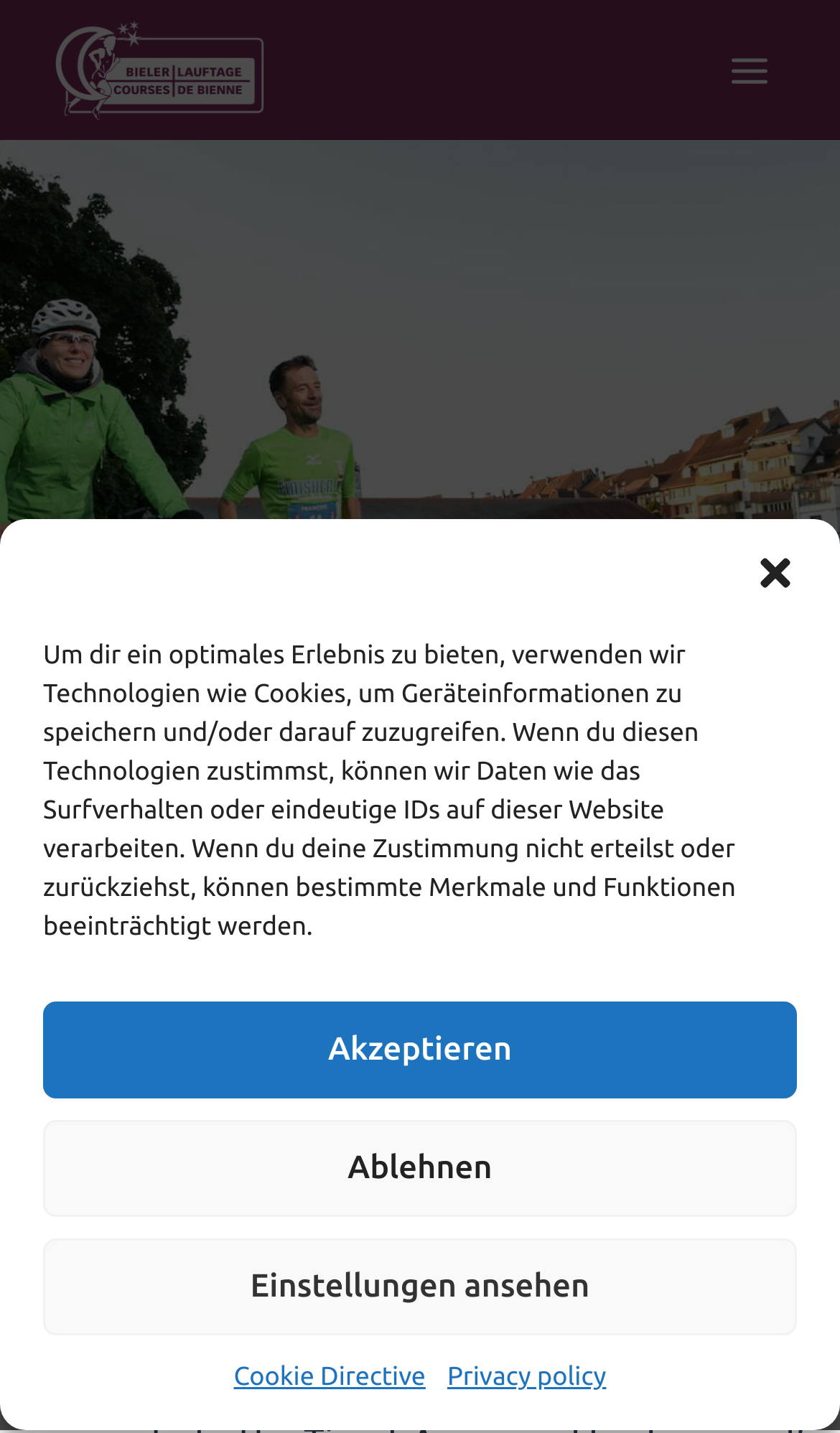Using the information from the screenshot, answer the following question thoroughly:
What is the purpose of the 'Swiss Runners Ticket'?

The 'Swiss Runners Ticket' is likely the ticket required to attend the 'Bieler Lauftage' event, as it is prominently displayed on the webpage.